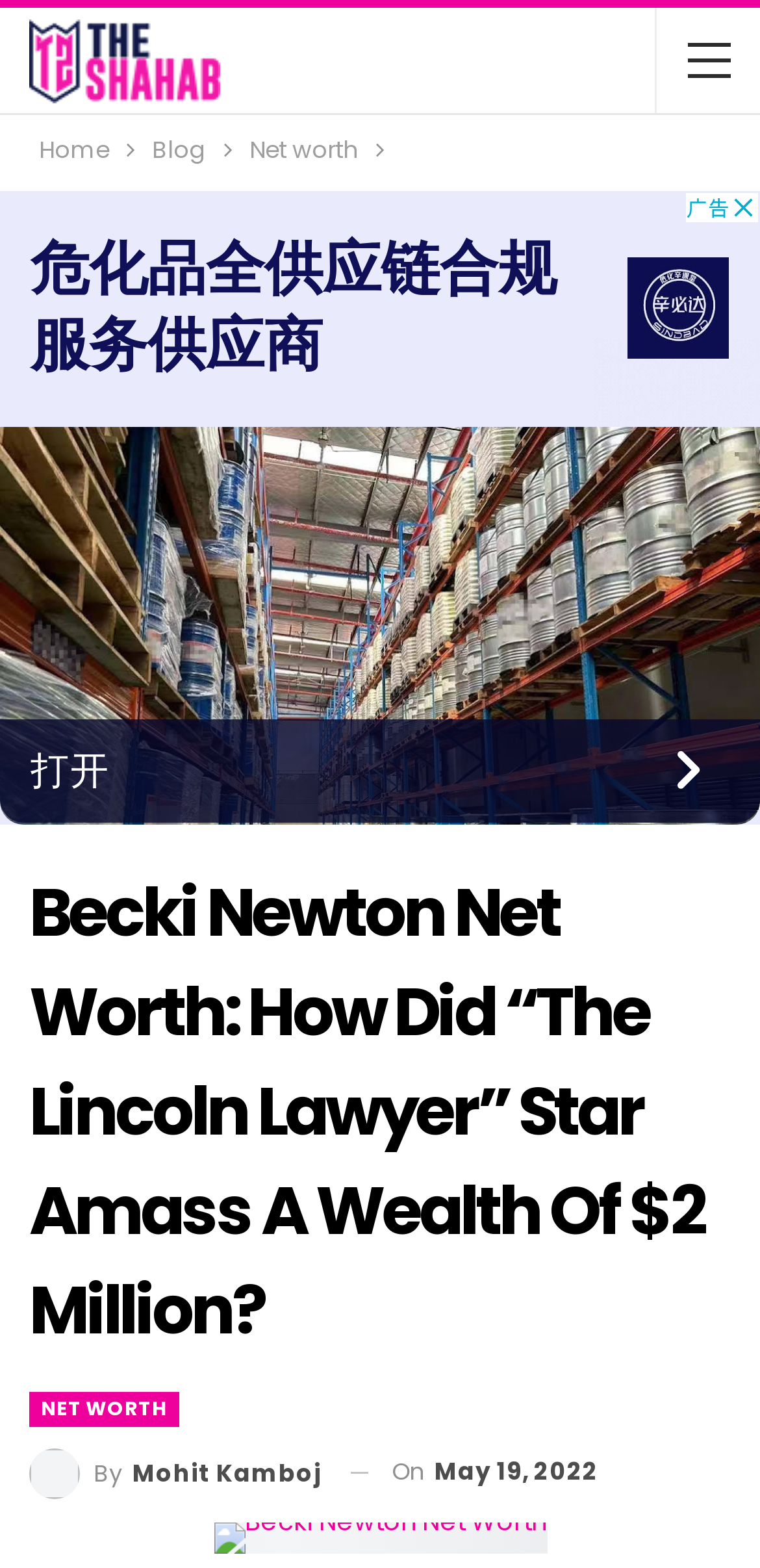Identify the bounding box coordinates for the UI element mentioned here: "By Mohit Kamboj". Provide the coordinates as four float values between 0 and 1, i.e., [left, top, right, bottom].

[0.038, 0.923, 0.423, 0.956]